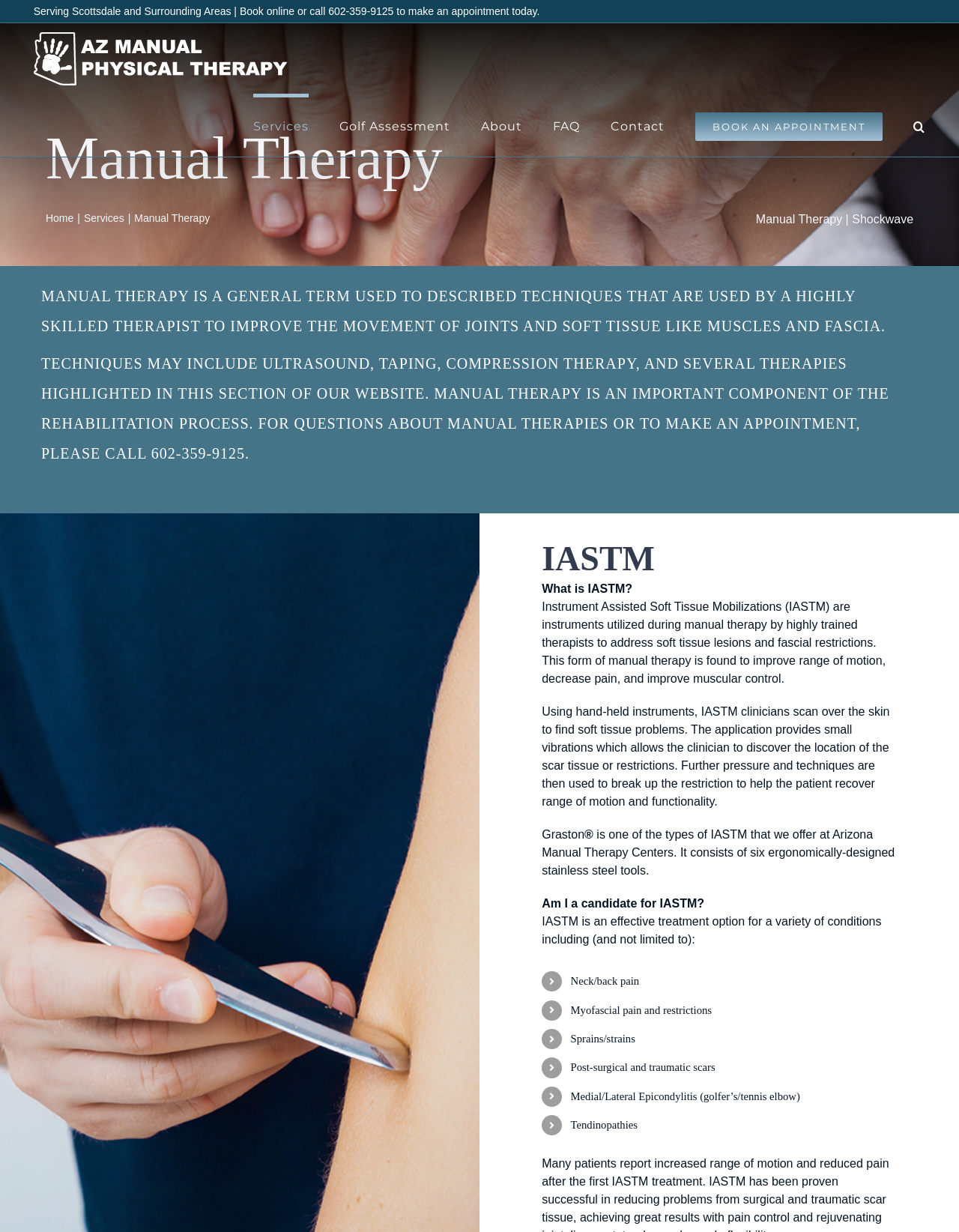Specify the bounding box coordinates of the region I need to click to perform the following instruction: "Search for something". The coordinates must be four float numbers in the range of 0 to 1, i.e., [left, top, right, bottom].

[0.953, 0.076, 0.965, 0.127]